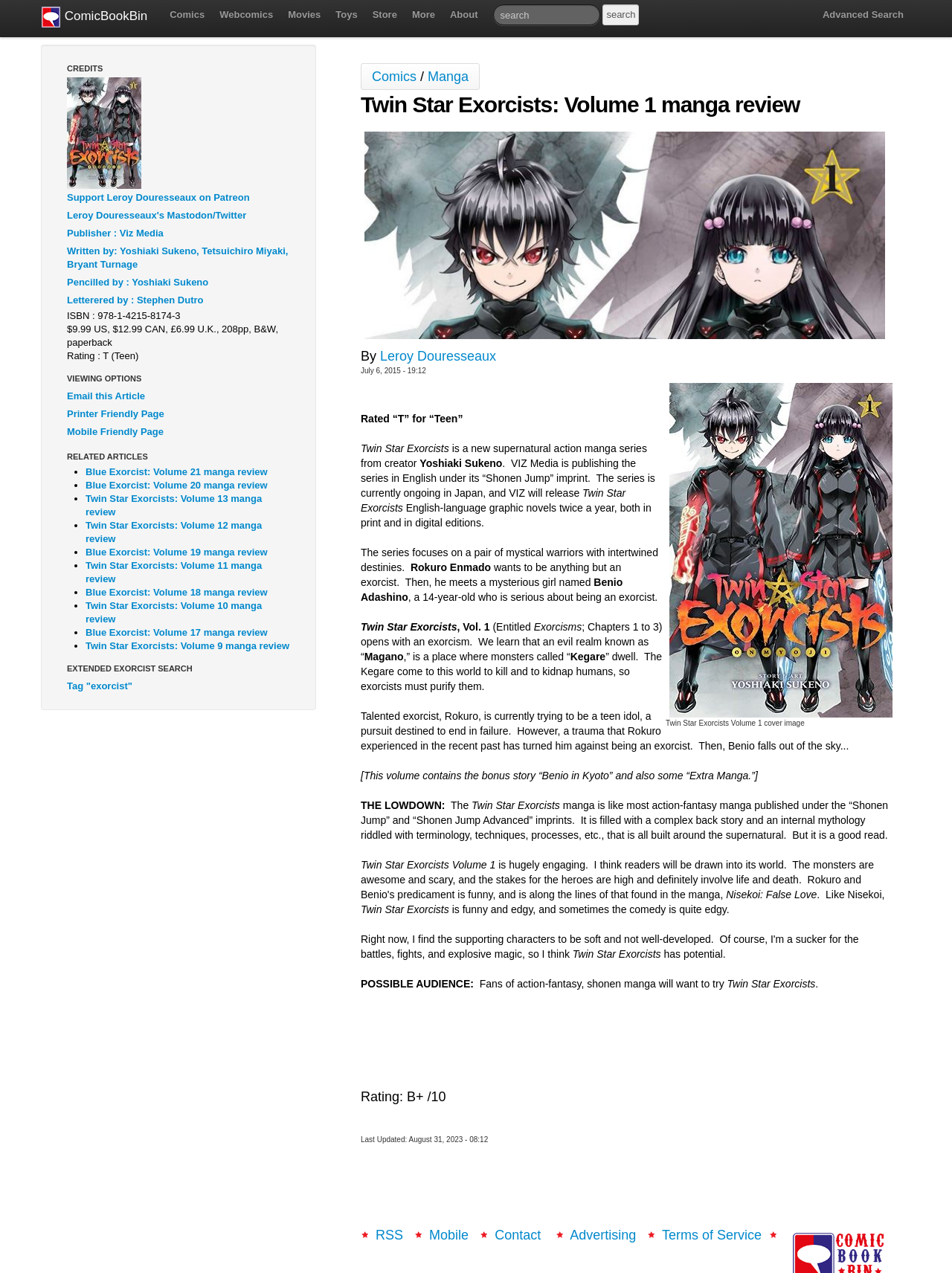Based on the image, give a detailed response to the question: What is the name of the publisher?

I found the answer by looking at the text content of the webpage, specifically the sentence 'Publisher : Viz Media'.